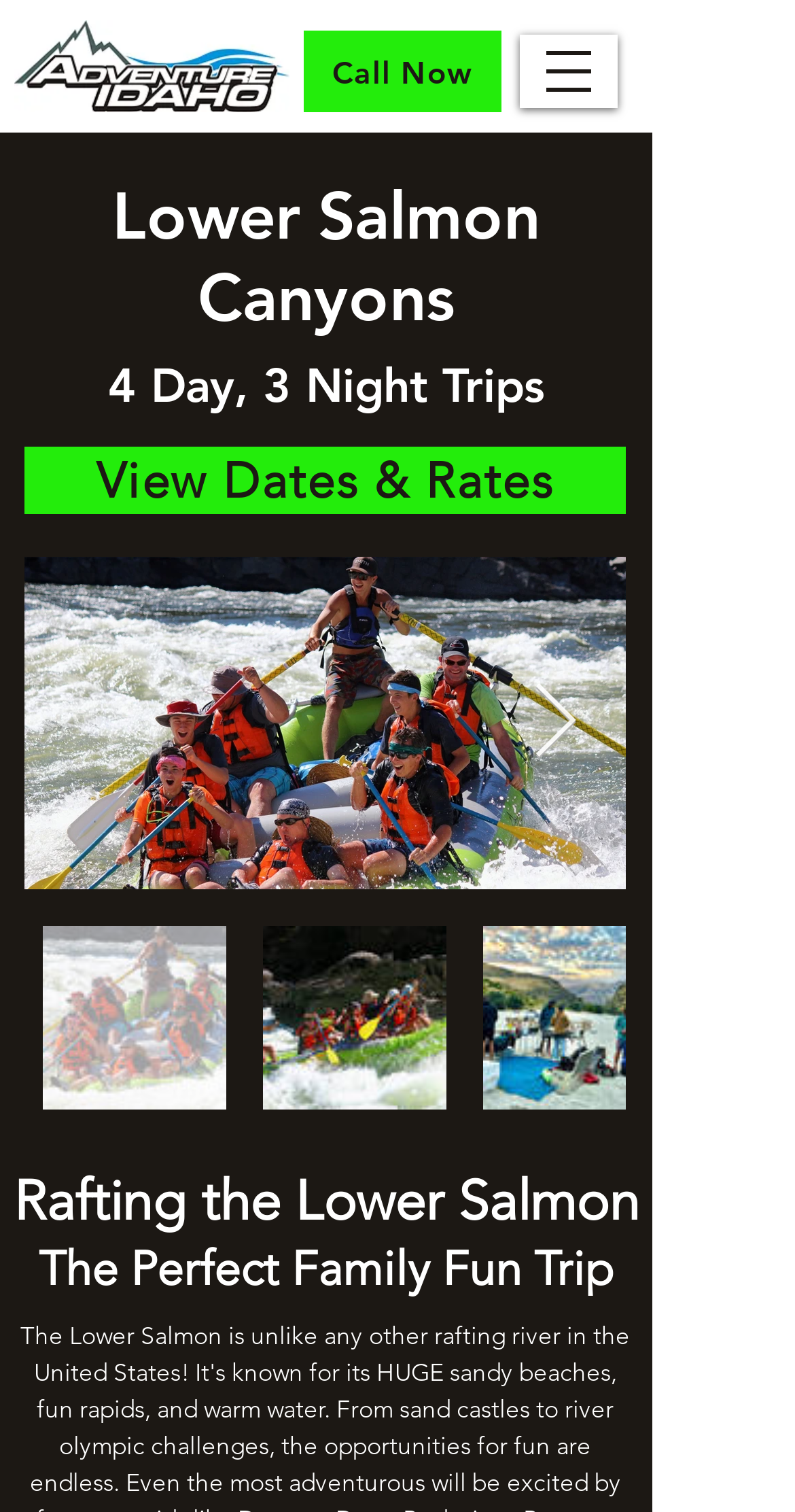What is the name of the company?
Based on the image, answer the question in a detailed manner.

The company name is obtained from the logo at the top left corner of the webpage, which is an image with the text 'Adventure Idaho'.